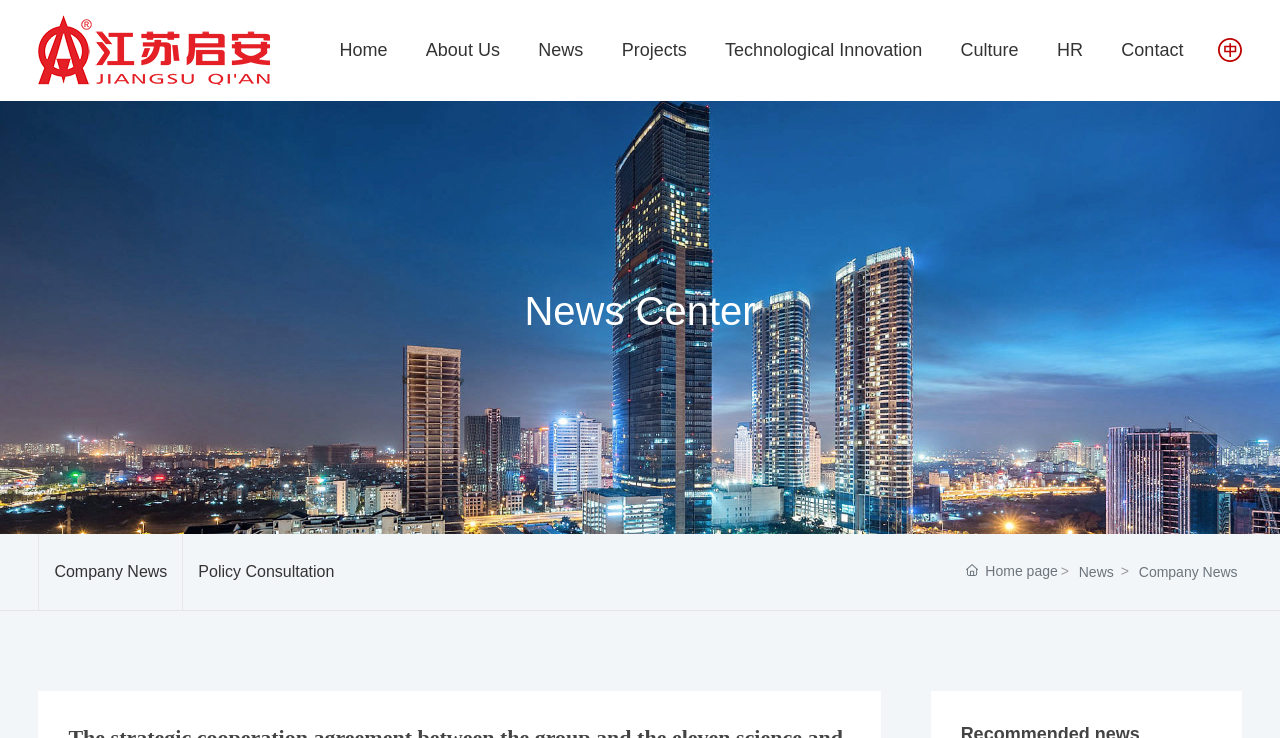Locate the bounding box coordinates of the element that should be clicked to execute the following instruction: "View the 'News Center'".

[0.0, 0.418, 1.0, 0.44]